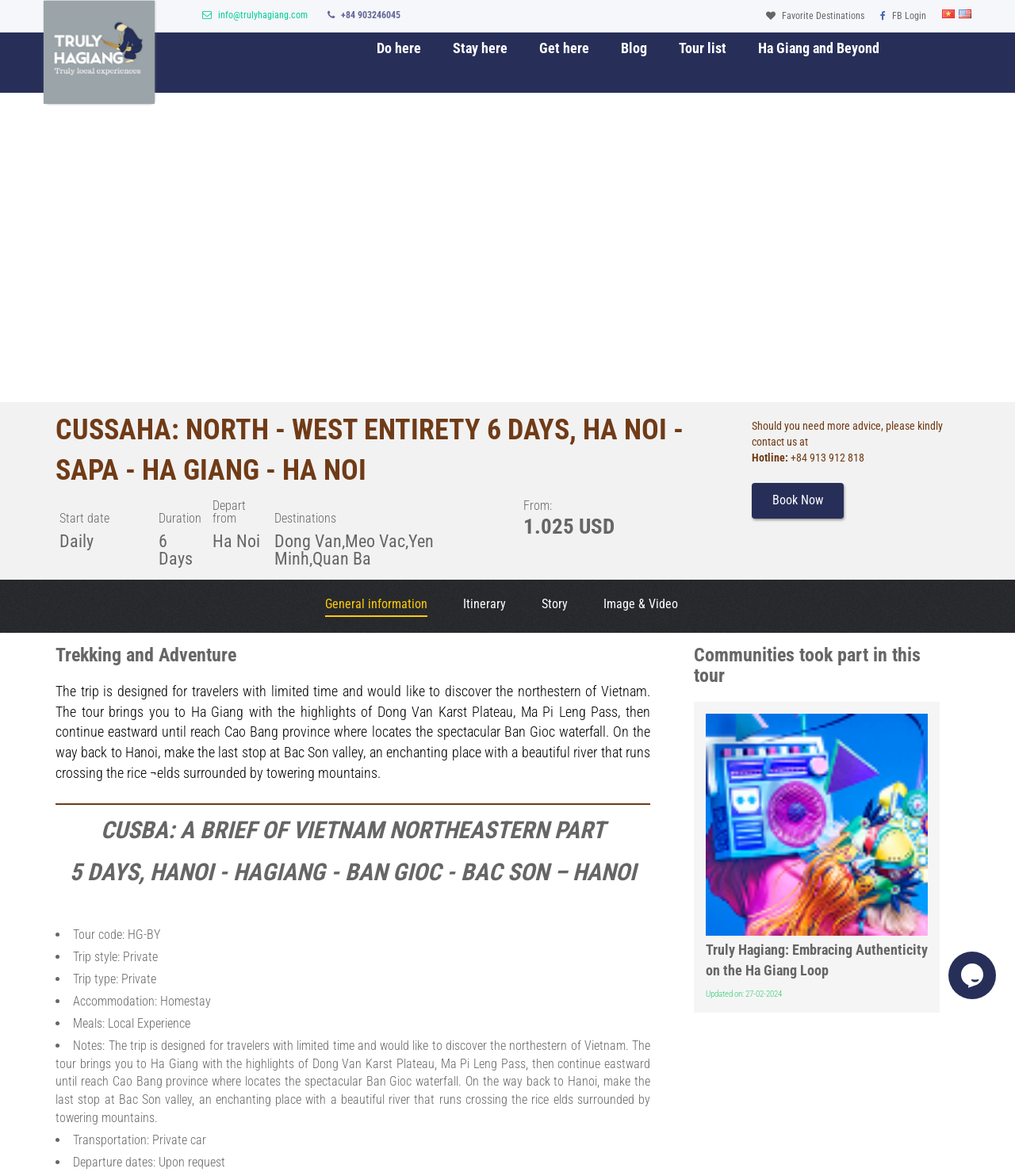Please identify the bounding box coordinates of the element I should click to complete this instruction: 'View 'Ha Giang and Beyond' tour details'. The coordinates should be given as four float numbers between 0 and 1, like this: [left, top, right, bottom].

[0.731, 0.028, 0.882, 0.055]